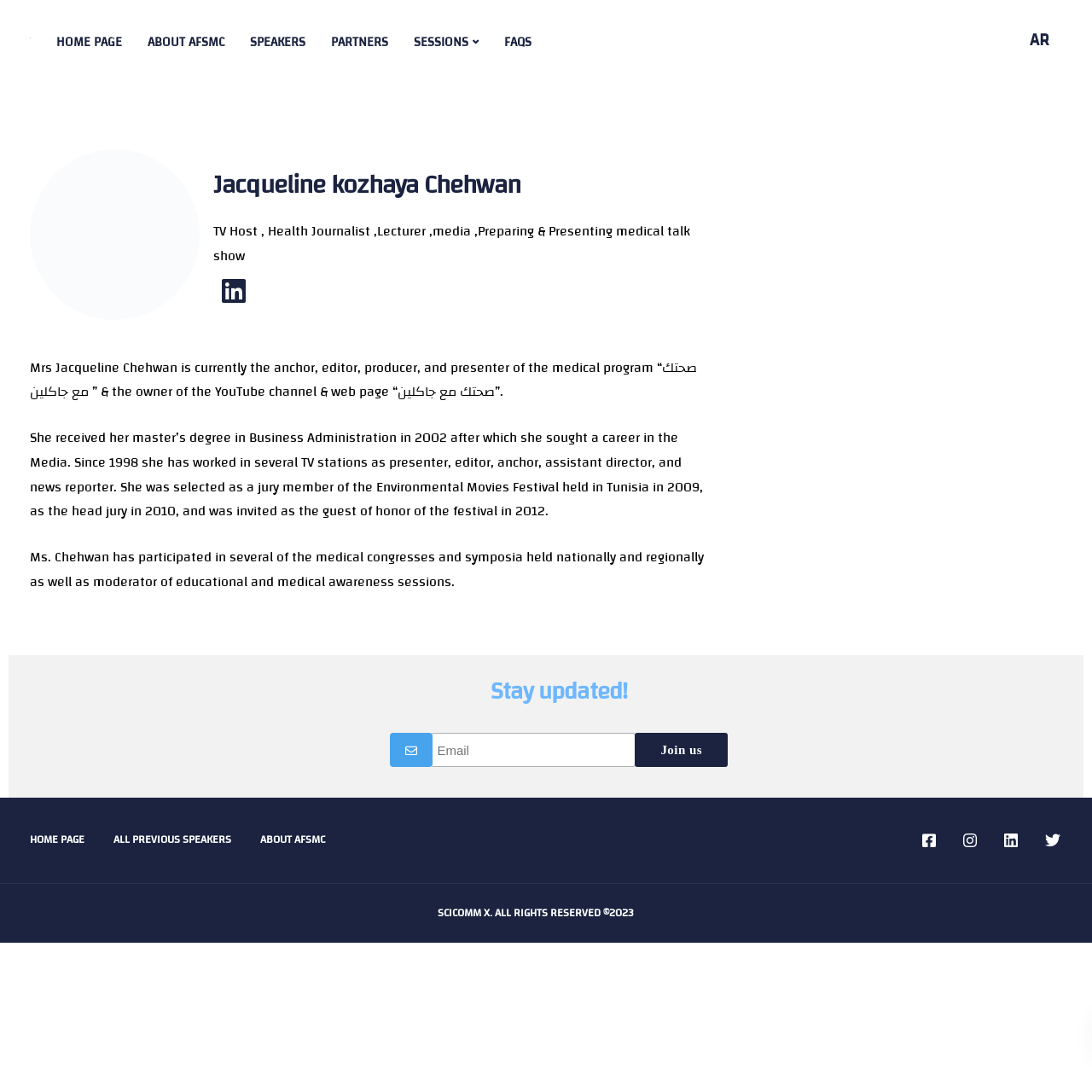Using the element description provided, determine the bounding box coordinates in the format (top-left x, top-left y, bottom-right x, bottom-right y). Ensure that all values are floating point numbers between 0 and 1. Element description: title="Jacqueline kozhaya Chehwan"

[0.027, 0.212, 0.183, 0.223]